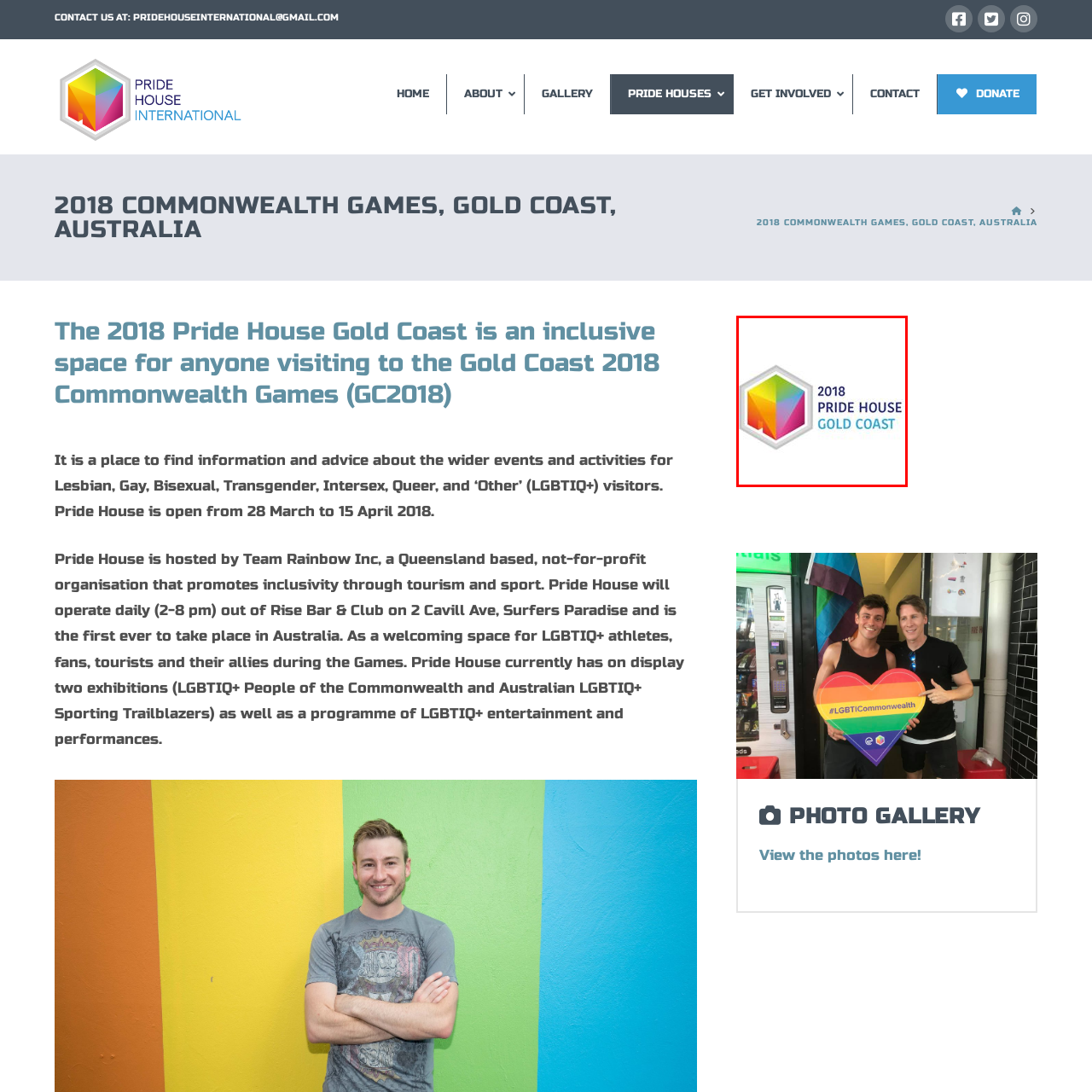What is the purpose of the Pride House?
Pay attention to the image surrounded by the red bounding box and answer the question in detail based on the image.

The Pride House served as a hub for information, networking, and activities focused on promoting inclusivity and representation in sports during the Commonwealth Games, creating a welcoming space for athletes, fans, and supporters alike.